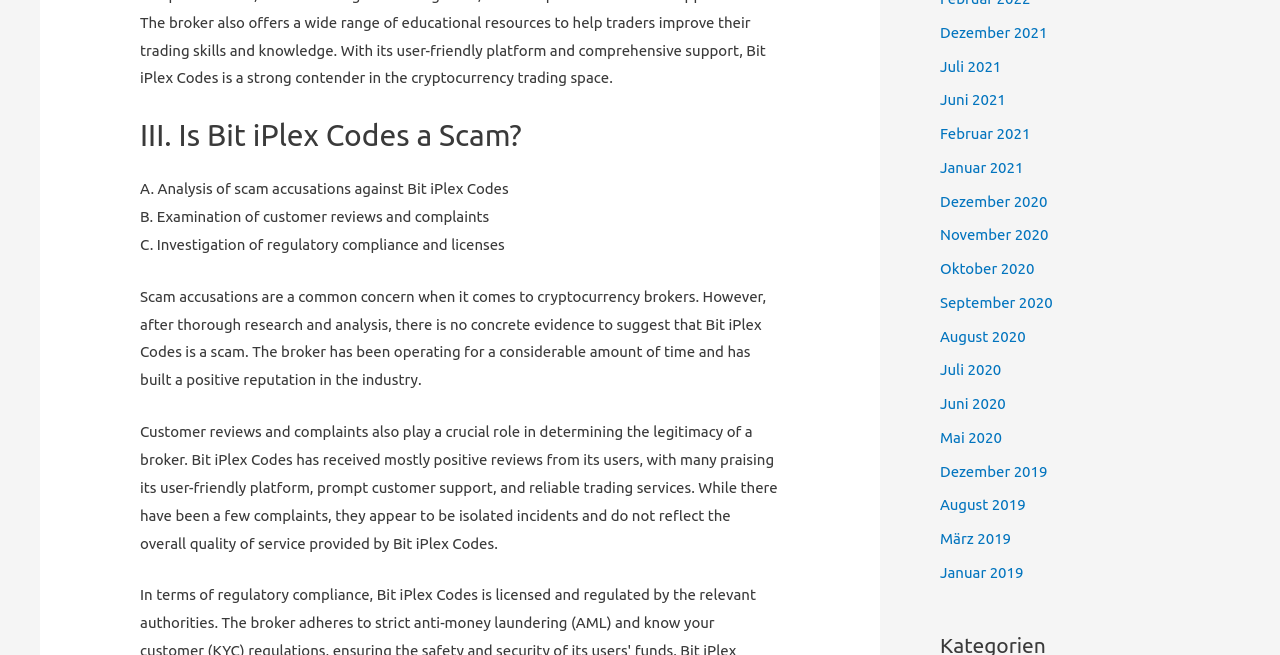Determine the bounding box coordinates of the region to click in order to accomplish the following instruction: "Click on 'Dezember 2021'". Provide the coordinates as four float numbers between 0 and 1, specifically [left, top, right, bottom].

[0.734, 0.036, 0.818, 0.062]